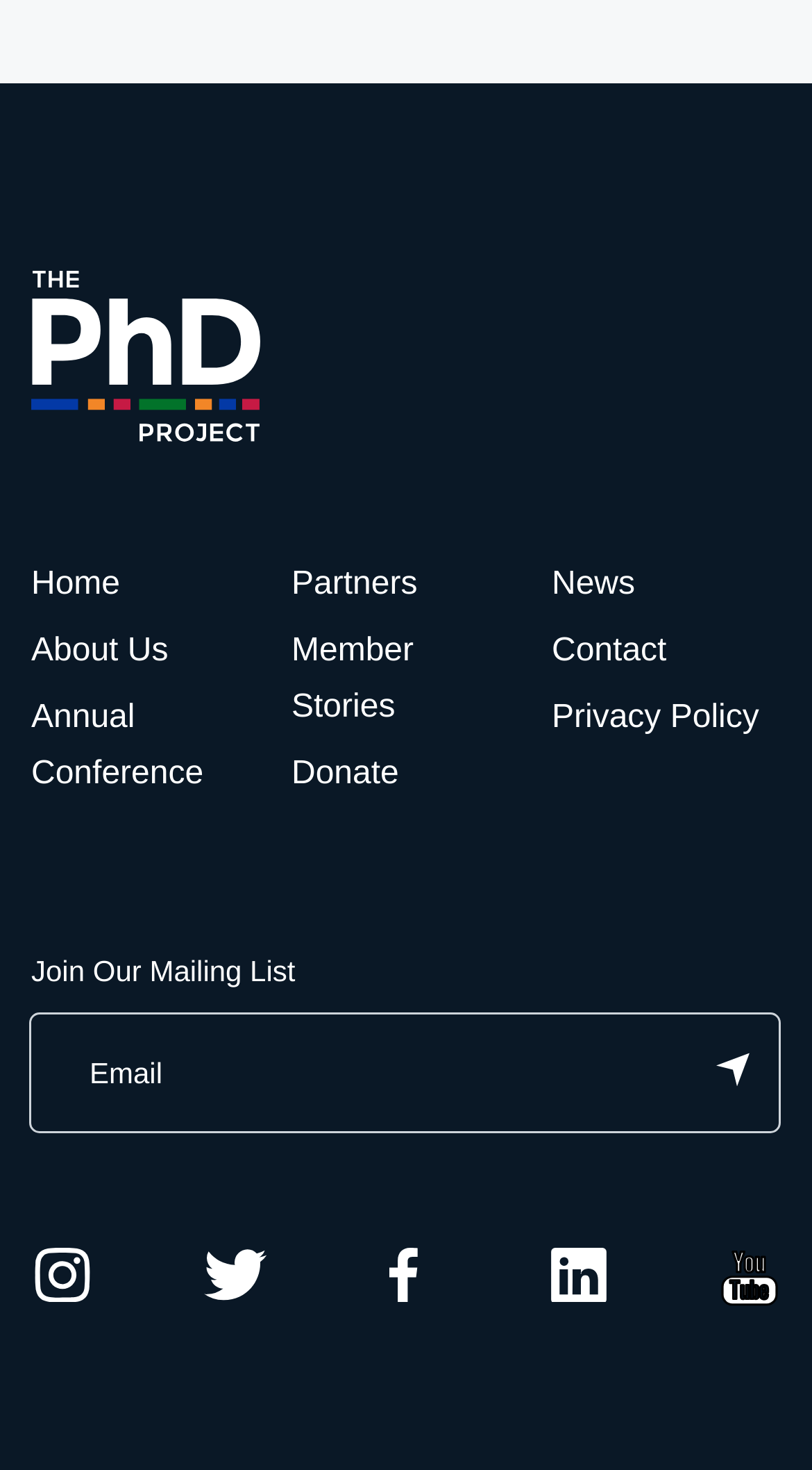Identify the bounding box coordinates of the element to click to follow this instruction: 'Click on the link to learn about American bobcat'. Ensure the coordinates are four float values between 0 and 1, provided as [left, top, right, bottom].

None